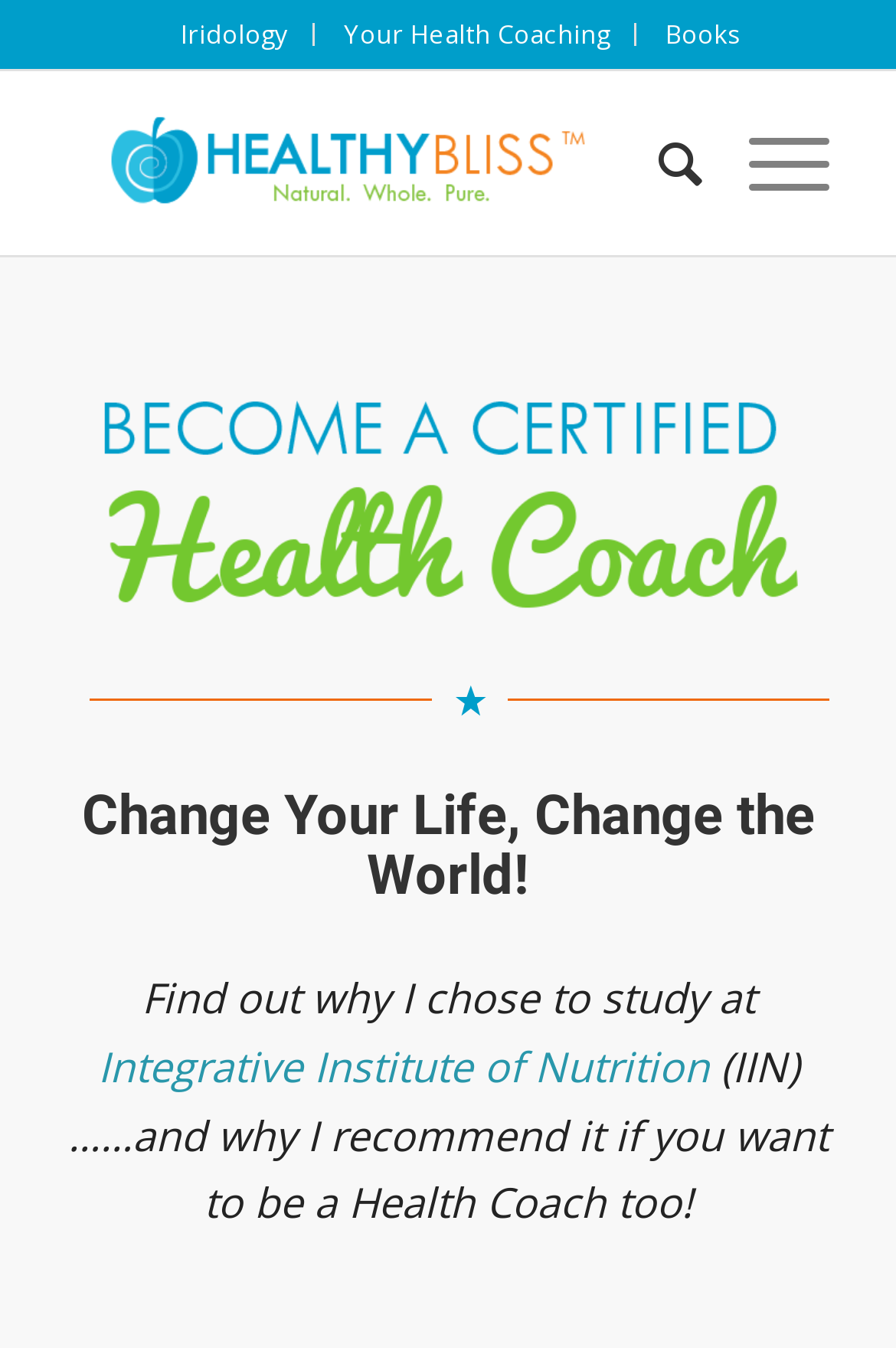Bounding box coordinates are to be given in the format (top-left x, top-left y, bottom-right x, bottom-right y). All values must be floating point numbers between 0 and 1. Provide the bounding box coordinate for the UI element described as: Your Health Coaching

[0.383, 0.0, 0.681, 0.049]